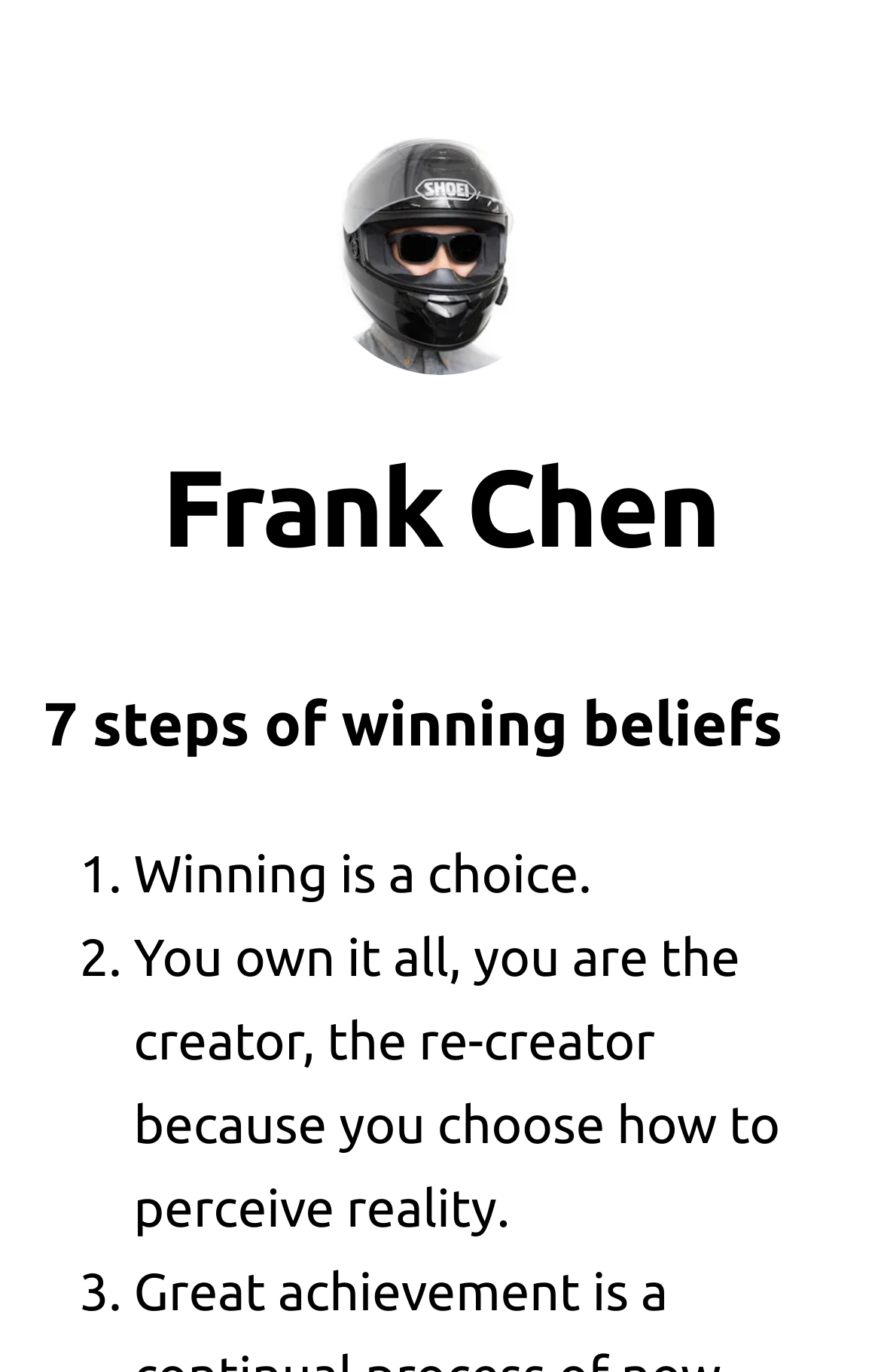Using the provided description parent_node: Frank Chen, find the bounding box coordinates for the UI element. Provide the coordinates in (top-left x, top-left y, bottom-right x, bottom-right y) format, ensuring all values are between 0 and 1.

[0.362, 0.095, 0.638, 0.292]